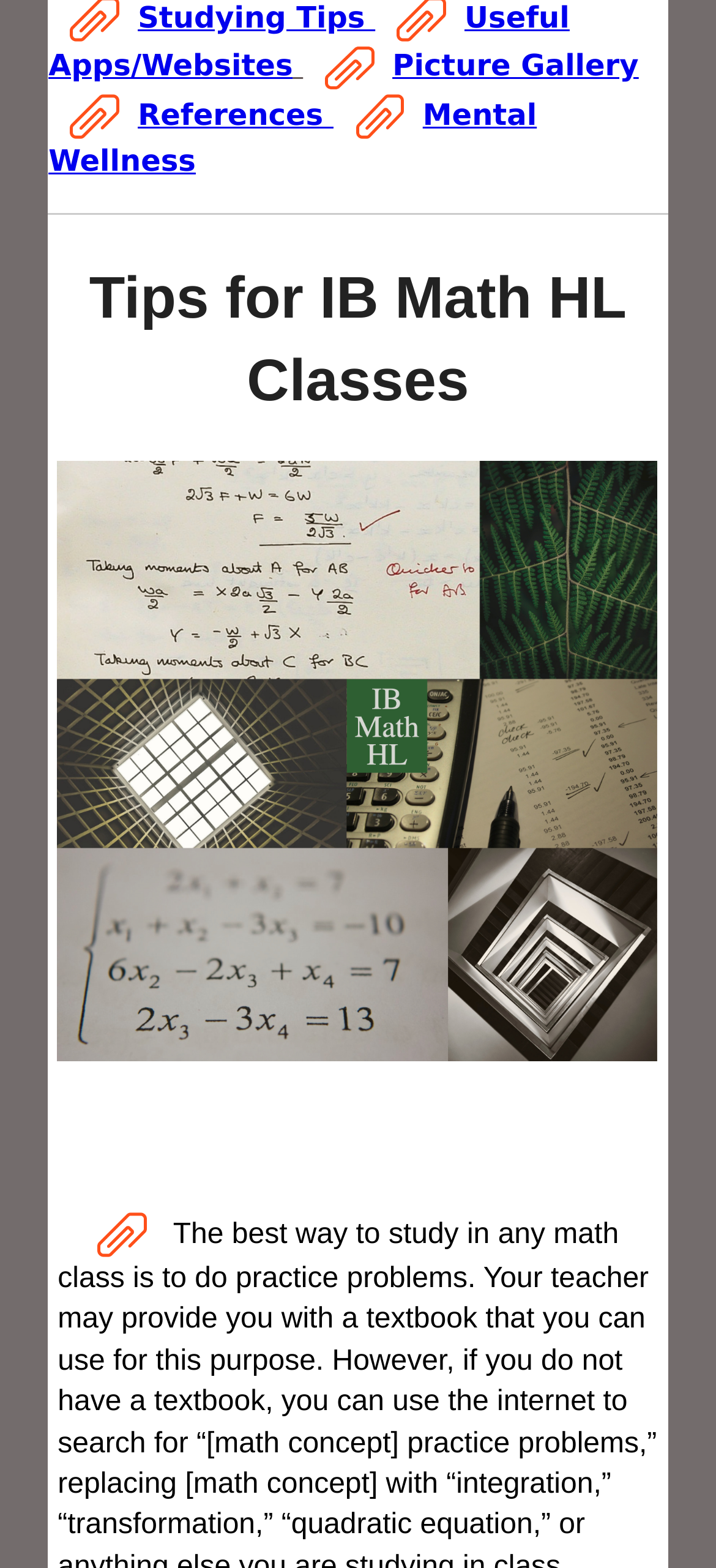Bounding box coordinates should be provided in the format (top-left x, top-left y, bottom-right x, bottom-right y) with all values between 0 and 1. Identify the bounding box for this UI element: Expatriation Management

None